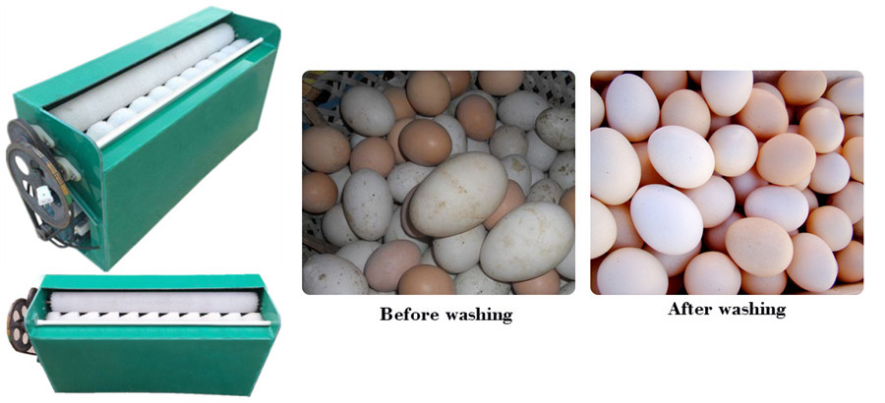What is the purpose of the nylon brushes?
Your answer should be a single word or phrase derived from the screenshot.

Thorough cleaning